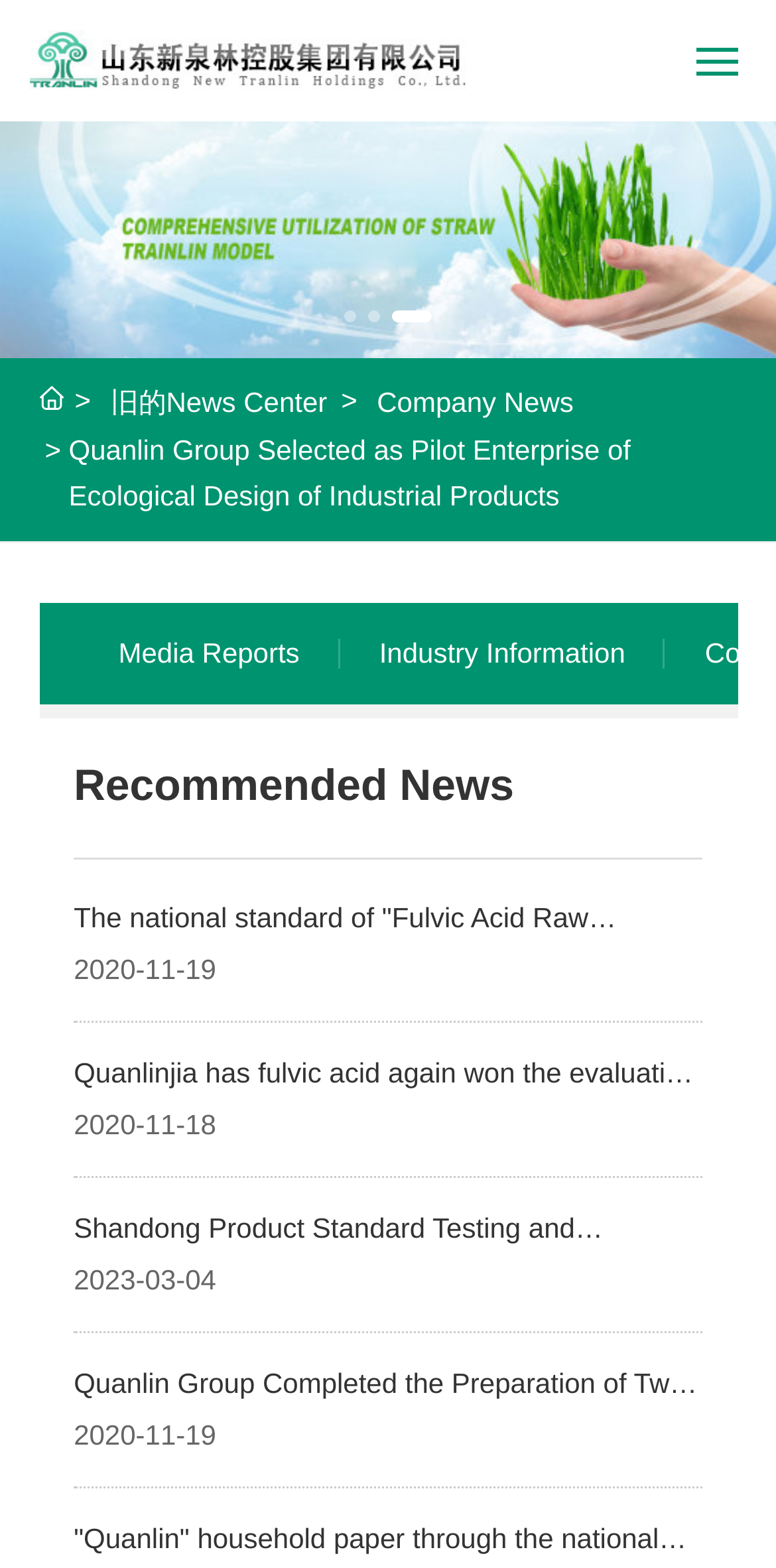Analyze the image and deliver a detailed answer to the question: What is the date of the news 'Quanlinjia has fulvic acid again won the evaluation certificate of organic agricultural inputs in China, Europe and the United States.'?

The date of the news can be found in the static text element '2020-11-18' which is located next to the link 'Quanlinjia has fulvic acid again won the evaluation certificate of organic agricultural inputs in China, Europe and the United States.'.